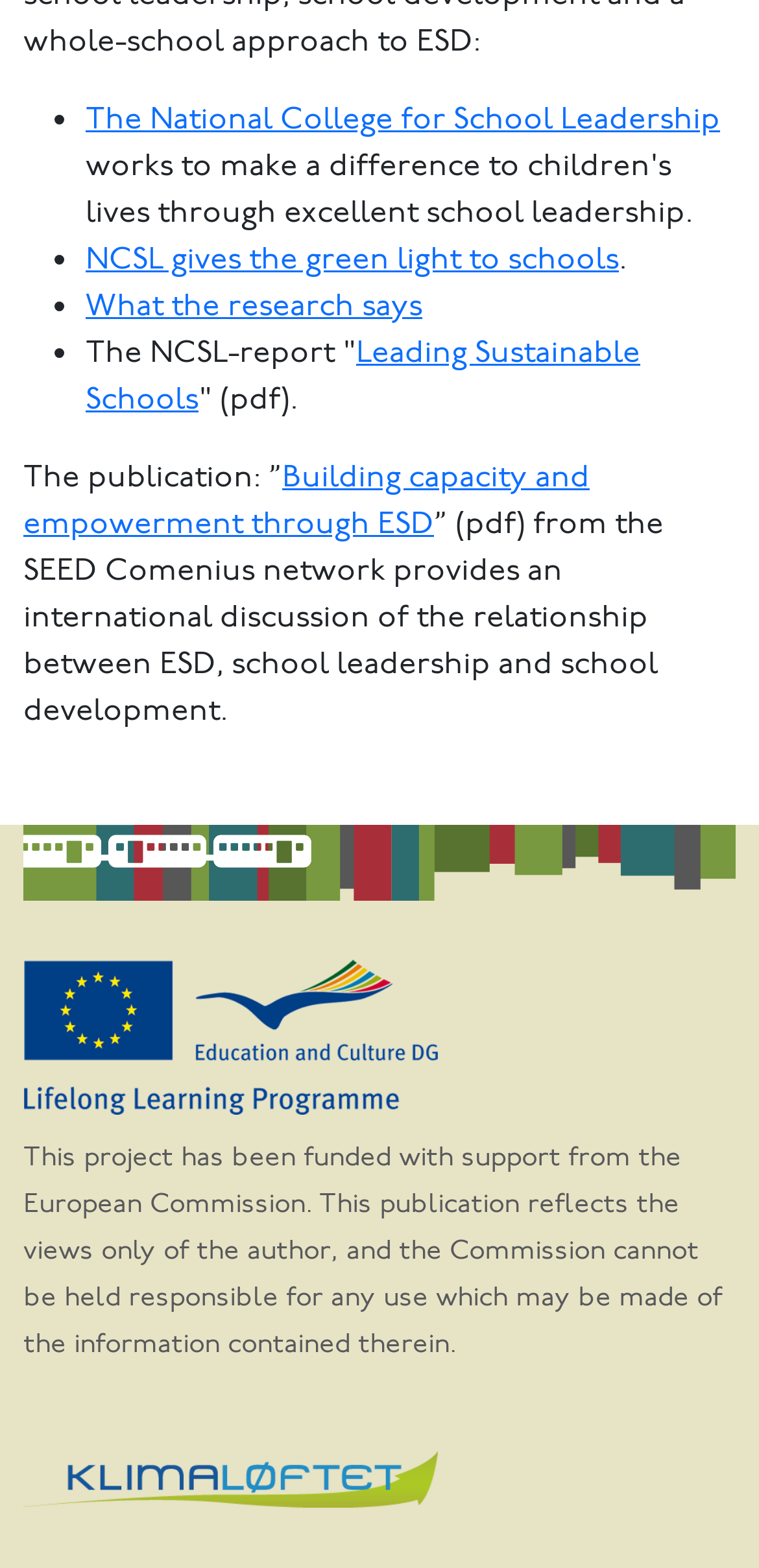Please determine the bounding box coordinates for the UI element described here. Use the format (top-left x, top-left y, bottom-right x, bottom-right y) with values bounded between 0 and 1: Leading Sustainable Schools

[0.113, 0.213, 0.844, 0.266]